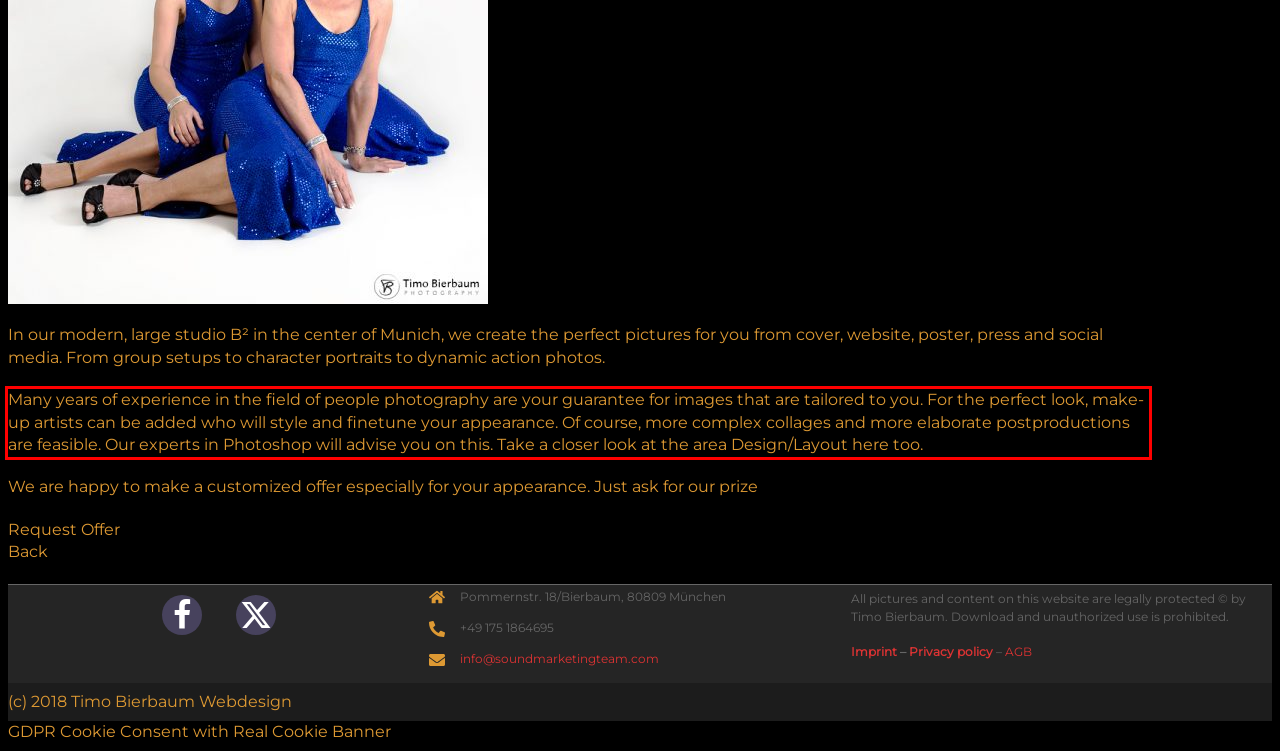You have a screenshot of a webpage, and there is a red bounding box around a UI element. Utilize OCR to extract the text within this red bounding box.

Many years of experience in the field of people photography are your guarantee for images that are tailored to you. For the perfect look, make-up artists can be added who will style and finetune your appearance. Of course, more complex collages and more elaborate postproductions are feasible. Our experts in Photoshop will advise you on this. Take a closer look at the area Design/Layout here too.